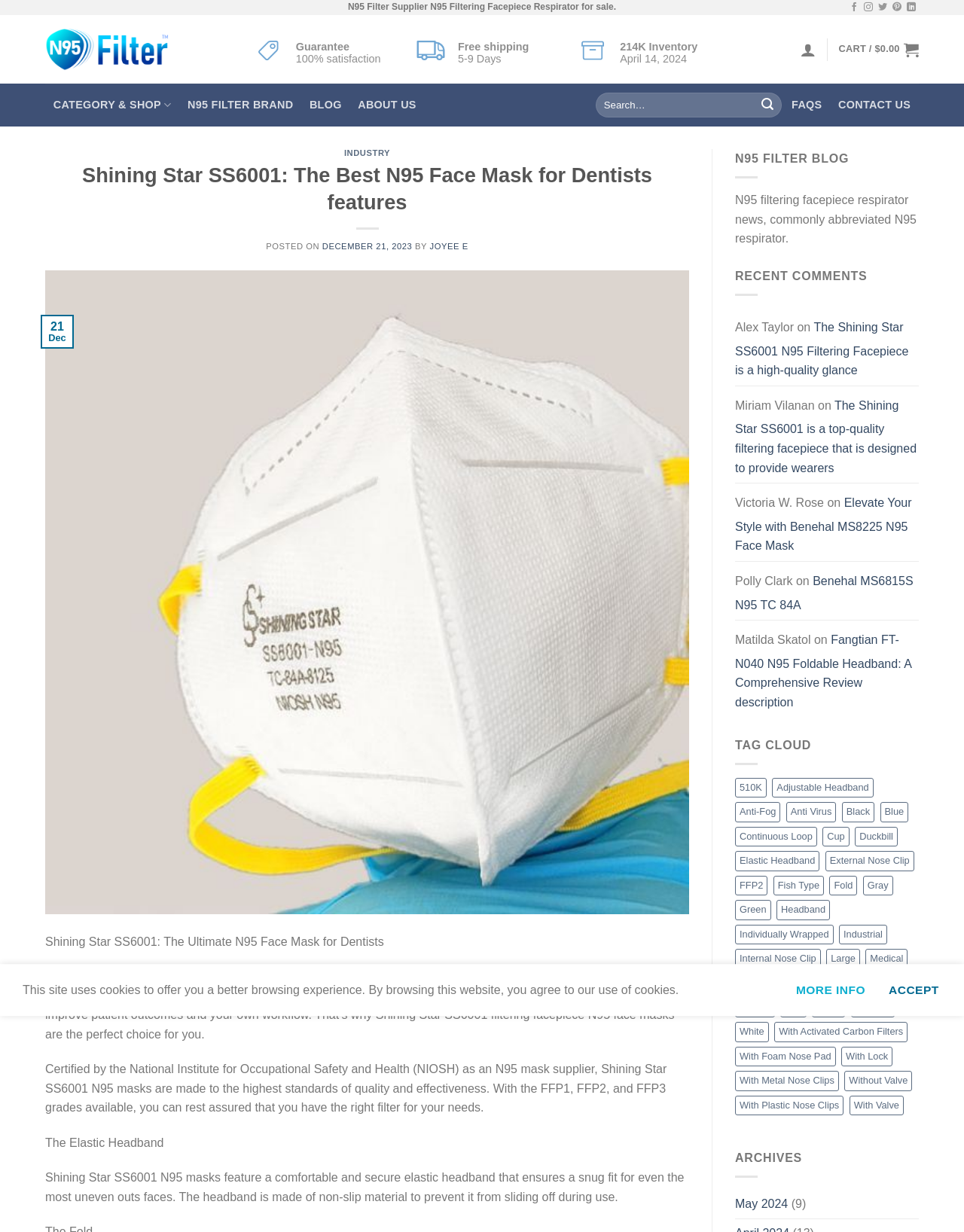Provide a brief response to the question using a single word or phrase: 
What is the material of the headband?

Non-slip